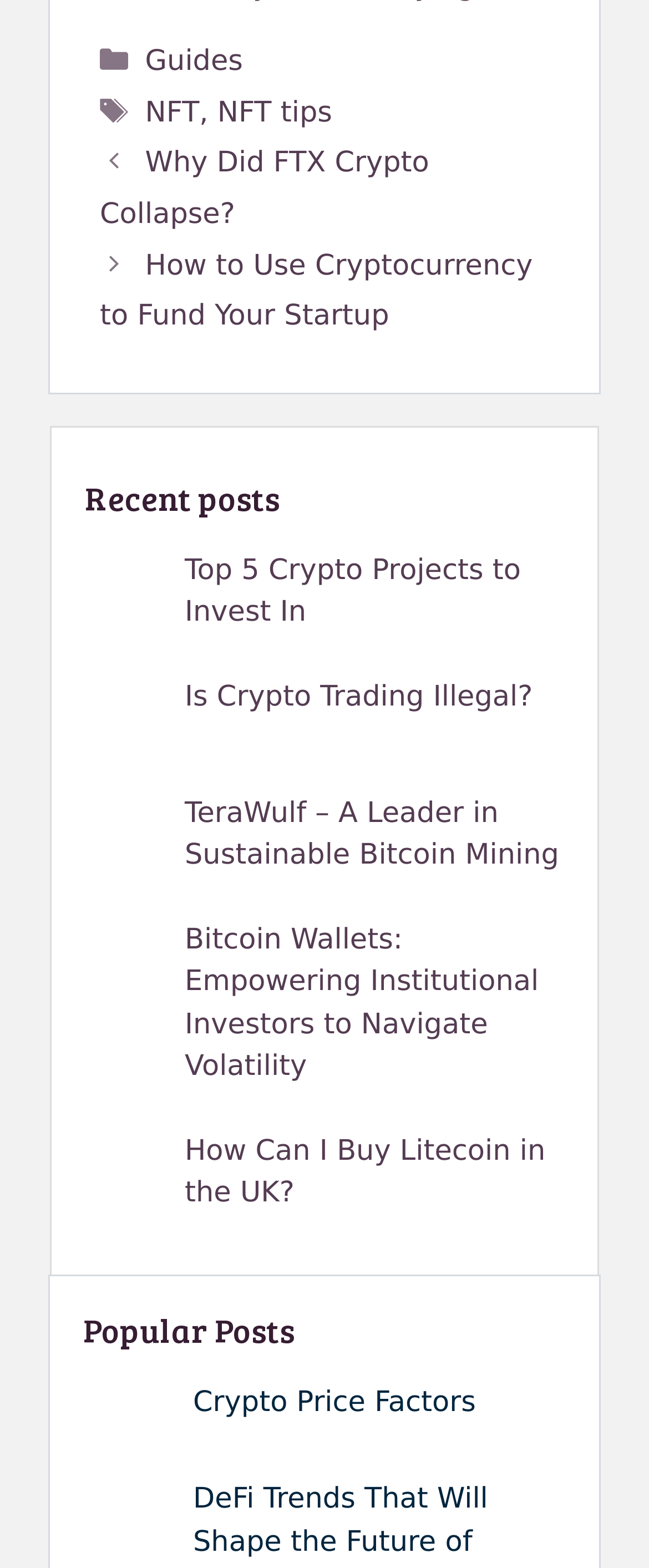Examine the image and give a thorough answer to the following question:
What is the title of the second post in the 'Popular Posts' section?

The 'Popular Posts' section has a heading 'Popular Posts' and a link 'Crypto Price Factors' which is the second post in this section.